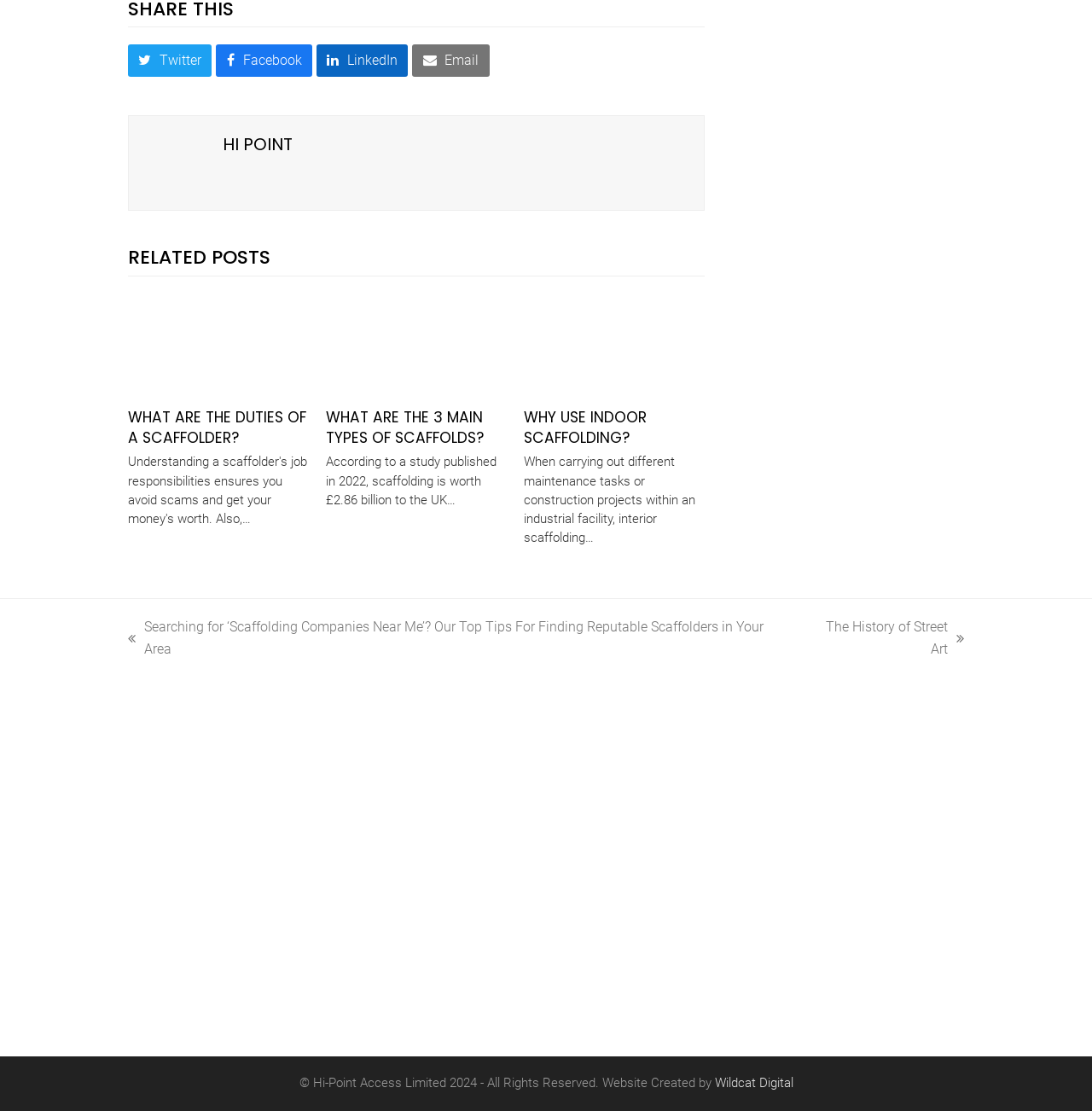Given the description of a UI element: "Wildcat Digital", identify the bounding box coordinates of the matching element in the webpage screenshot.

[0.654, 0.968, 0.726, 0.982]